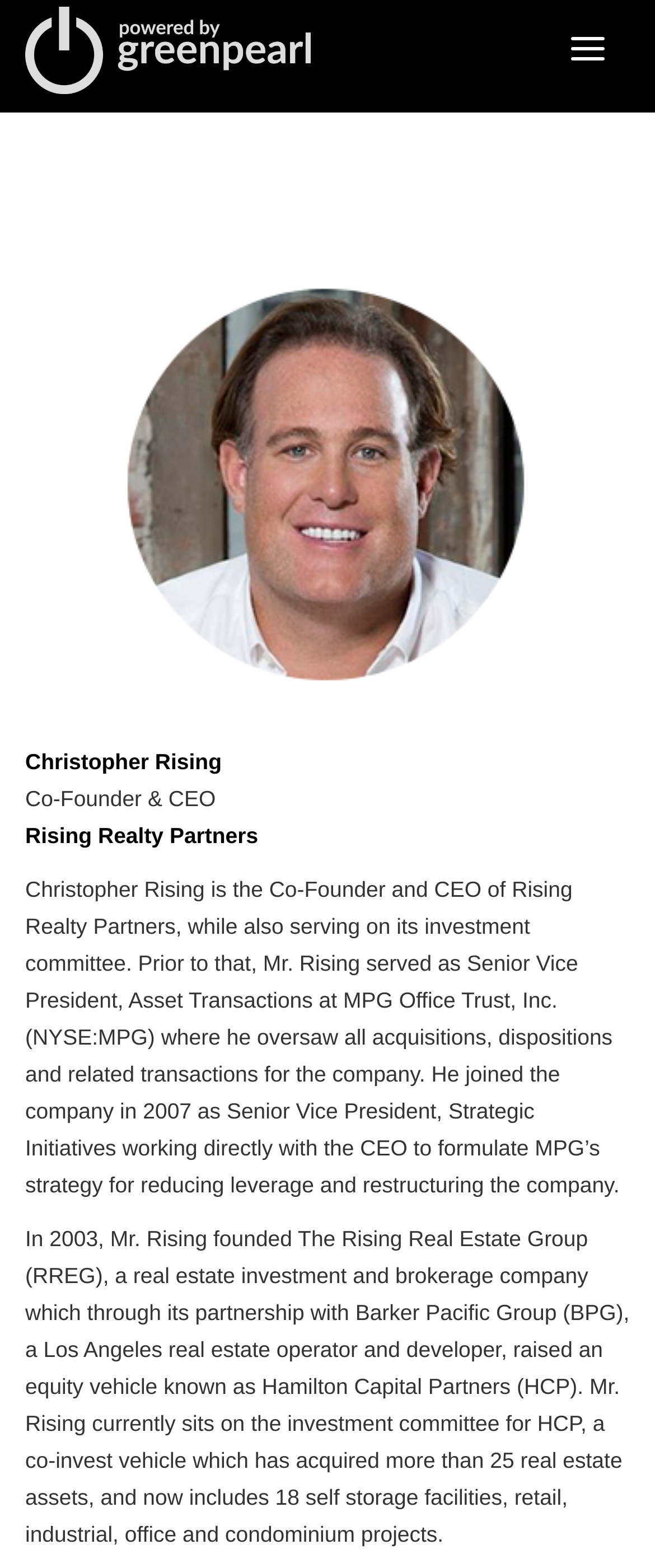What is Christopher Rising's occupation?
Identify the answer in the screenshot and reply with a single word or phrase.

Co-Founder & CEO